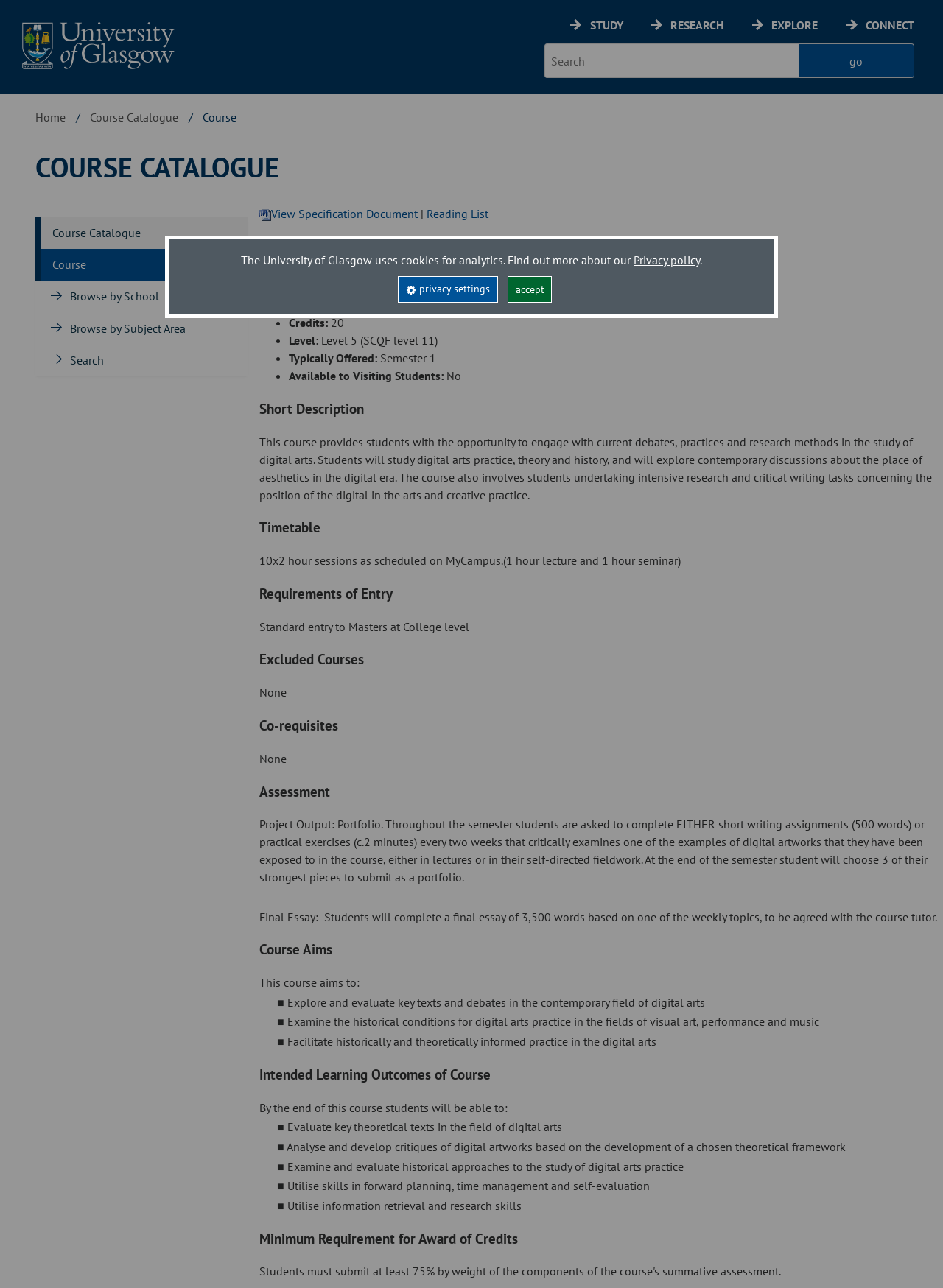Identify the bounding box coordinates of the area you need to click to perform the following instruction: "Click on 'Form an LLC'".

None